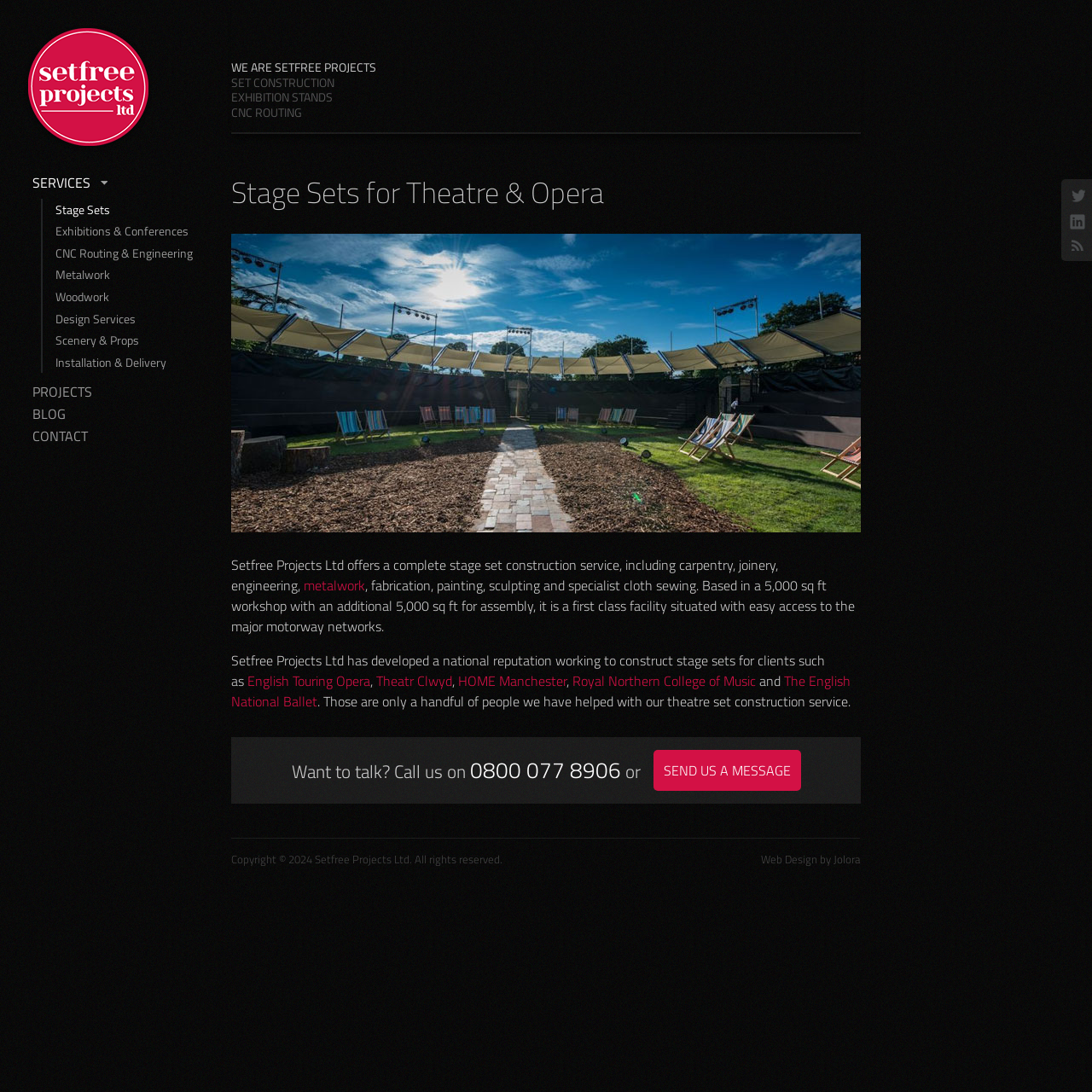Create an elaborate caption that covers all aspects of the webpage.

The webpage is about Stage Sets, a company that provides stage set construction services for theatre and opera. At the top left, there is a link to "Setfree Projects" and a heading that reads "WE ARE SETFREE PROJECTS". Below this, there are four static text elements listing the company's services: "SET CONSTRUCTION", "EXHIBITION STANDS", "CNC ROUTING", and "METALWORK".

To the right of these services, there are several links to different pages, including "SERVICES", "Stage Sets", "Exhibitions & Conferences", and others. Below these links, there is a main section that takes up most of the page. This section has a heading that reads "Stage Sets for Theatre & Opera" and features an image of a theatre set construction.

Below the image, there is a block of text that describes the company's stage set construction service, including carpentry, joinery, engineering, and other services. The text also mentions the company's 5,000 sq ft workshop and its location near major motorway networks.

The text then lists some of the company's clients, including English Touring Opera, Theatr Clwyd, HOME Manchester, and others. There is also a call-to-action section that encourages visitors to contact the company, with a phone number and a link to send a message.

At the bottom of the page, there is a section with copyright information and a link to the company's web design partner, Jolora. There are also three social media links on the right side of the page, allowing visitors to follow the company on Twitter, connect with them on LinkedIn, or subscribe to their blog.